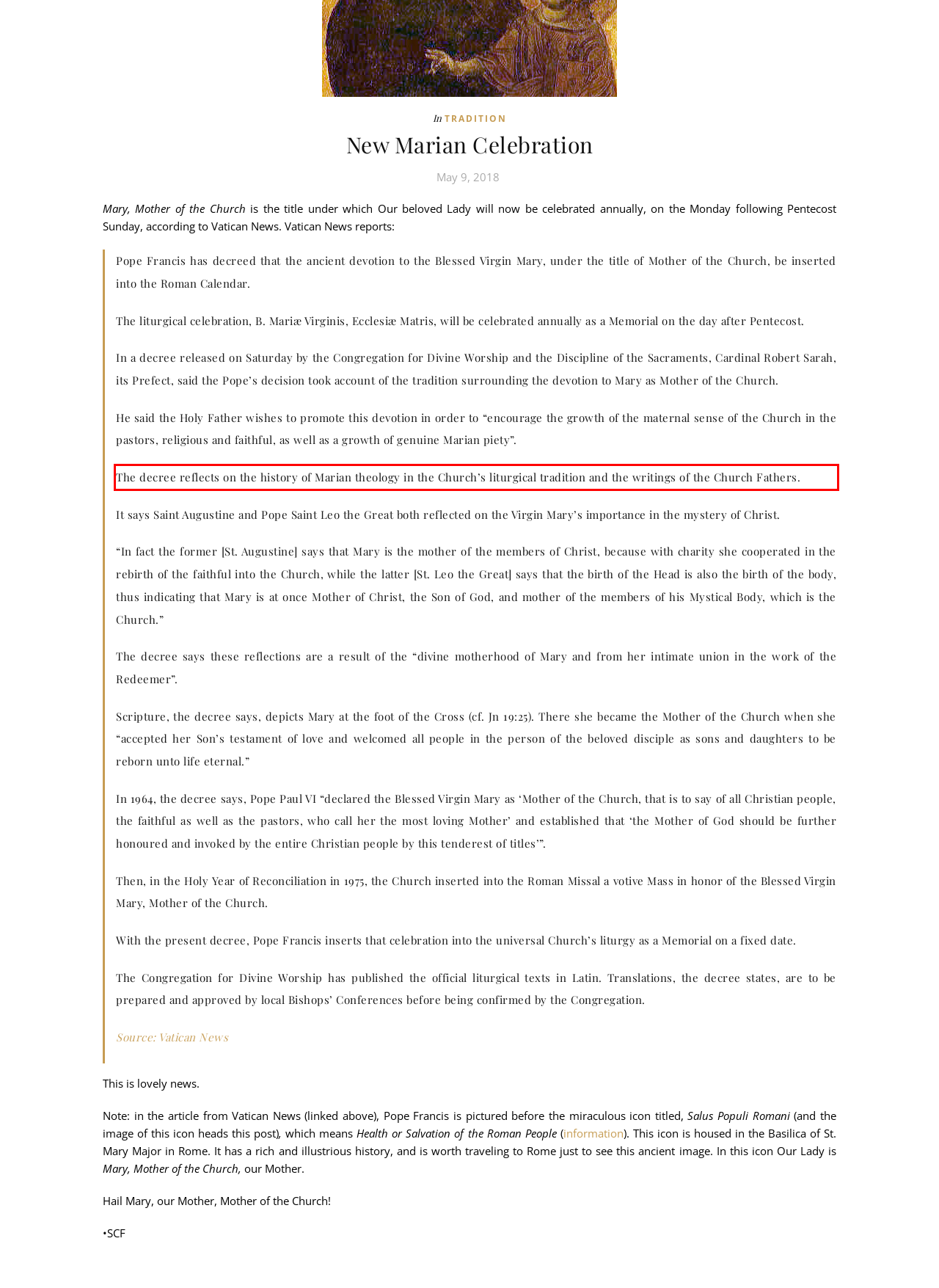Within the provided webpage screenshot, find the red rectangle bounding box and perform OCR to obtain the text content.

The decree reflects on the history of Marian theology in the Church’s liturgical tradition and the writings of the Church Fathers.